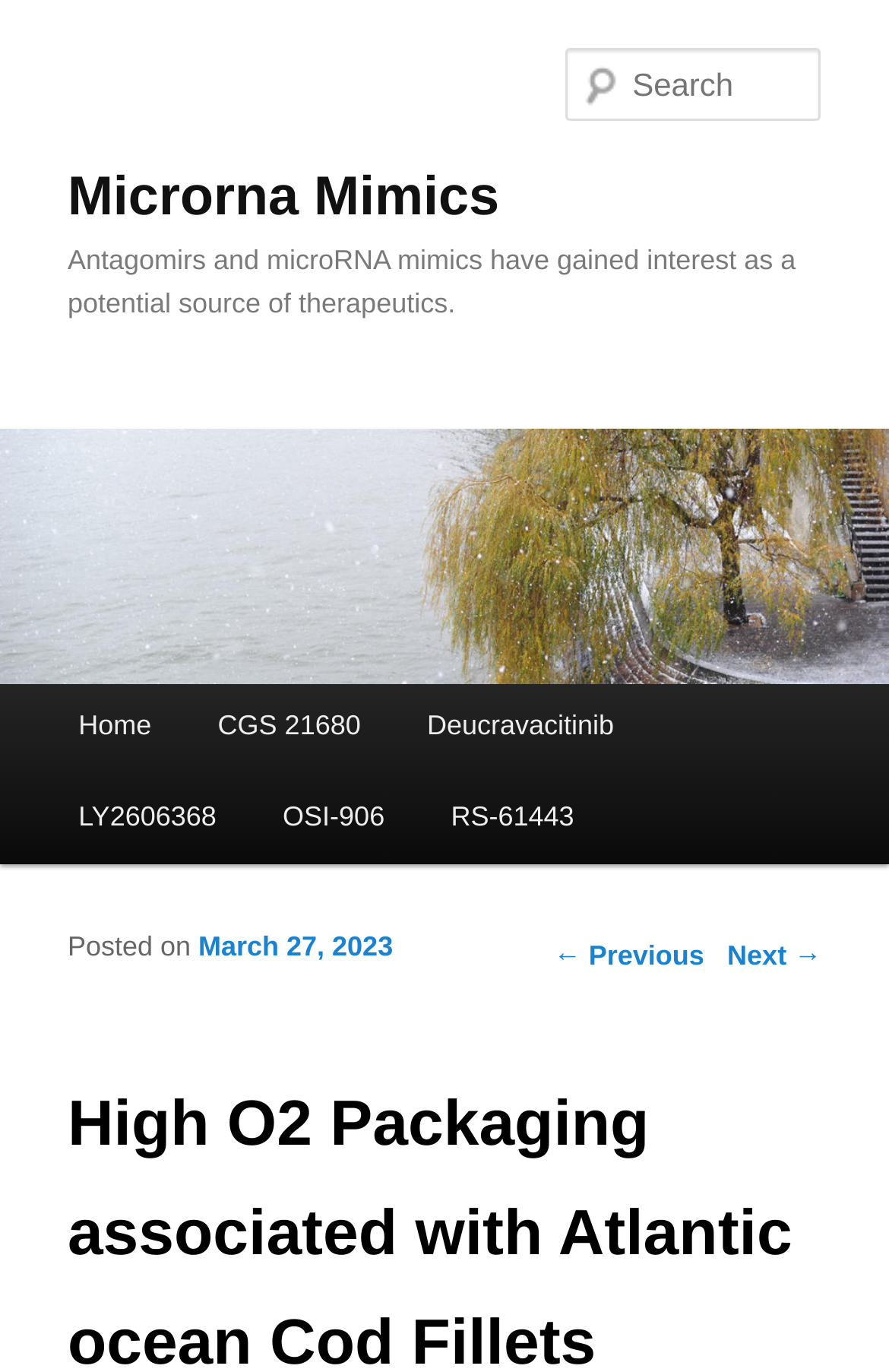Determine the bounding box coordinates of the clickable region to follow the instruction: "Search for a term".

[0.637, 0.035, 0.924, 0.088]